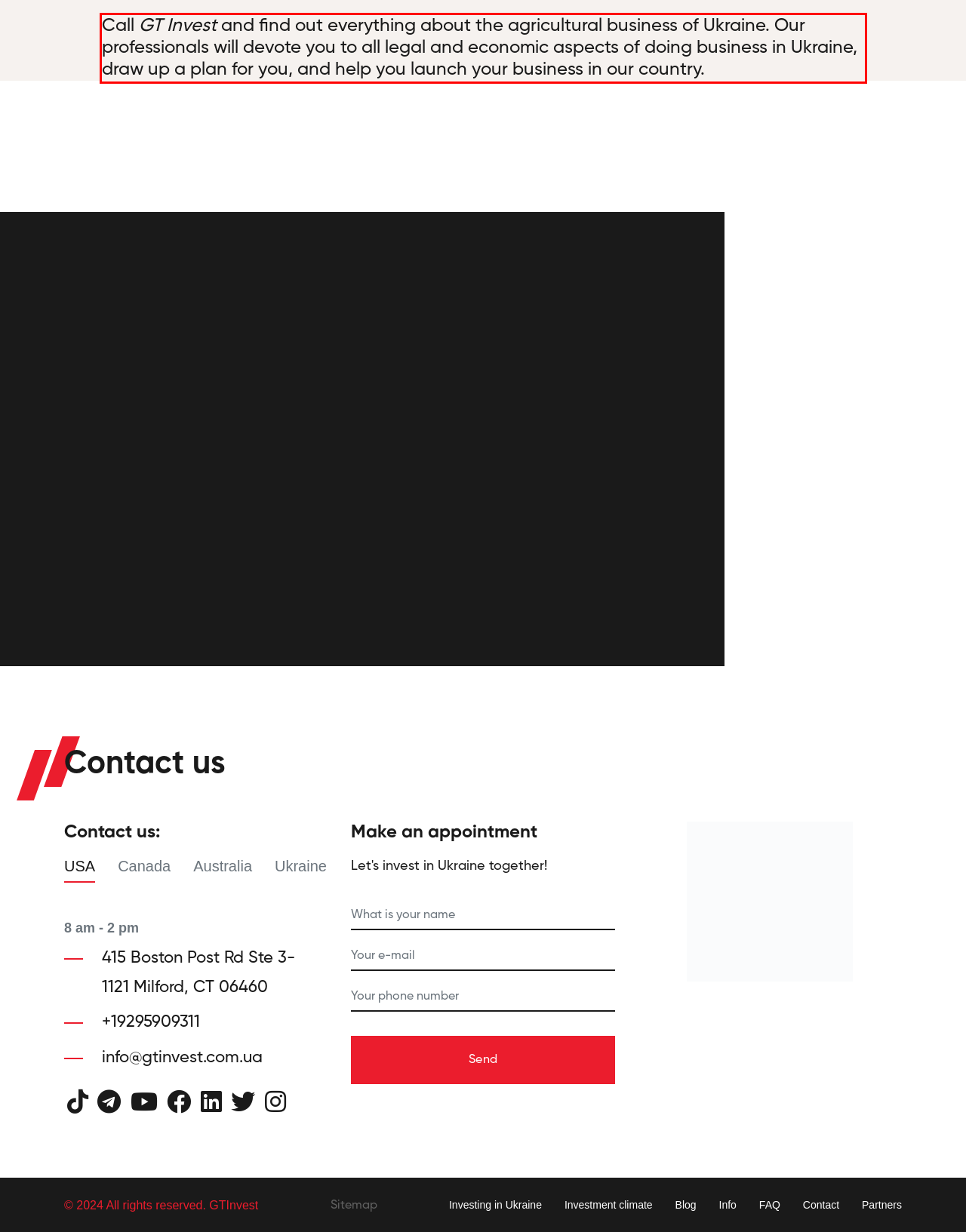Examine the webpage screenshot and use OCR to obtain the text inside the red bounding box.

Call GT Invest and find out everything about the agricultural business of Ukraine. Our professionals will devote you to all legal and economic aspects of doing business in Ukraine, draw up a plan for you, and help you launch your business in our country.